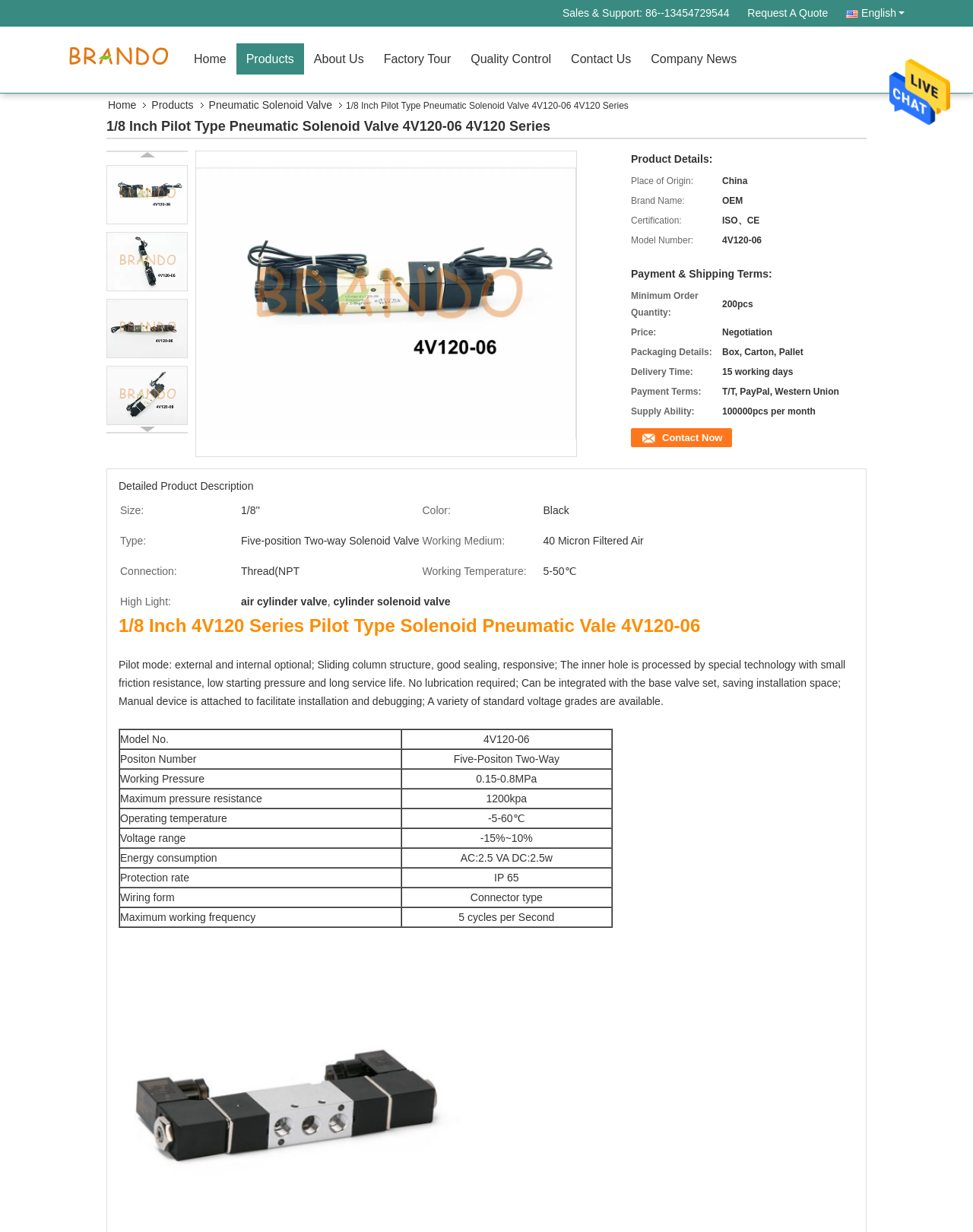What is the minimum order quantity?
Please give a detailed and thorough answer to the question, covering all relevant points.

The minimum order quantity can be found in the payment and shipping terms section, where it is listed as '200pcs' in the 'Minimum Order Quantity' field.